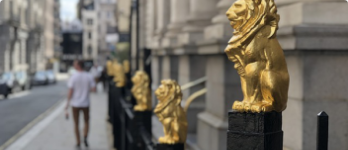What is the atmosphere of the scene captured in the image?
Your answer should be a single word or phrase derived from the screenshot.

Vibrant